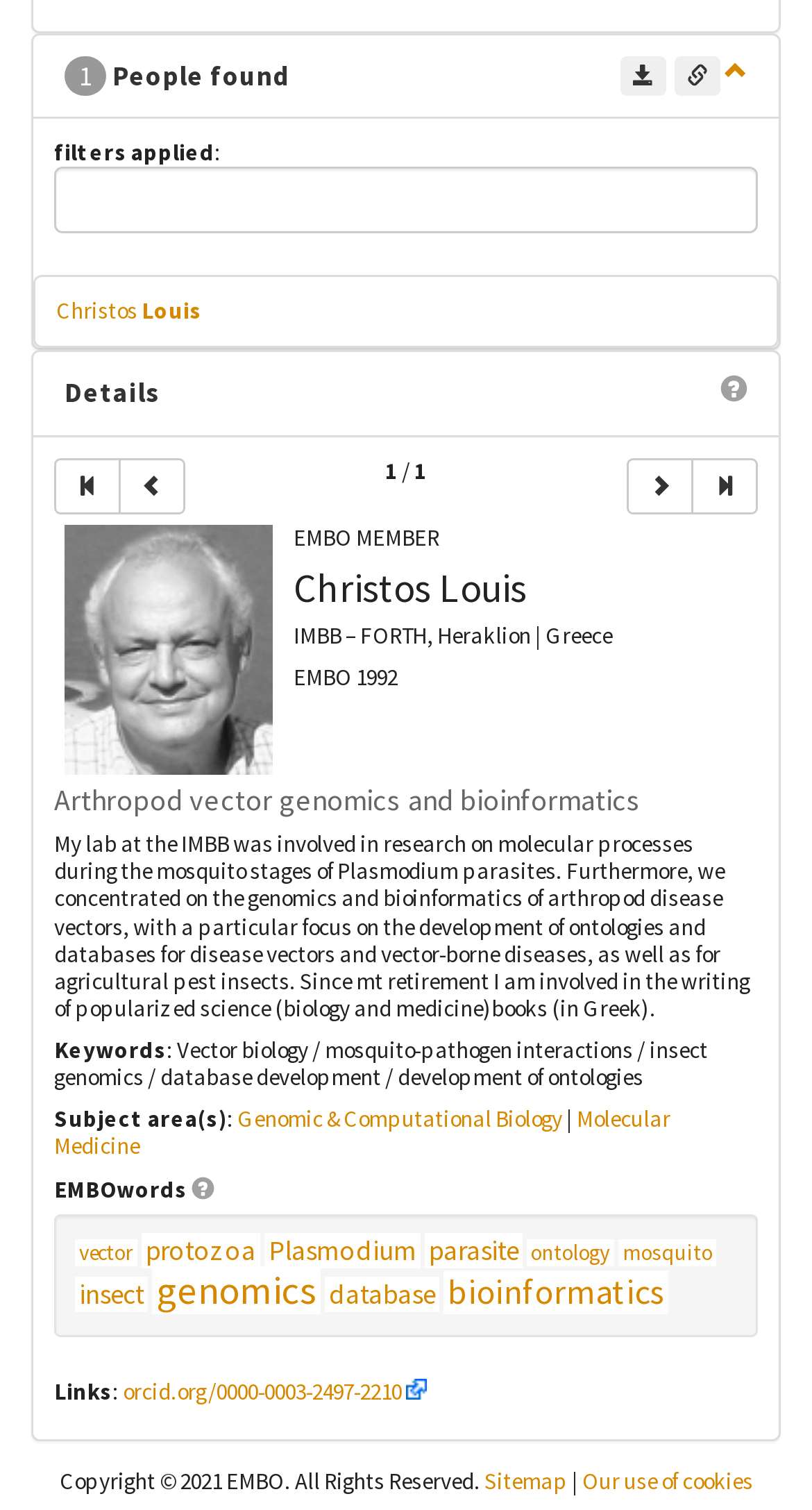With reference to the image, please provide a detailed answer to the following question: What is the name of the person described on this page?

The answer can be found in the heading element 'Christos Louis' which is located at the top of the page, indicating that the page is about this person.